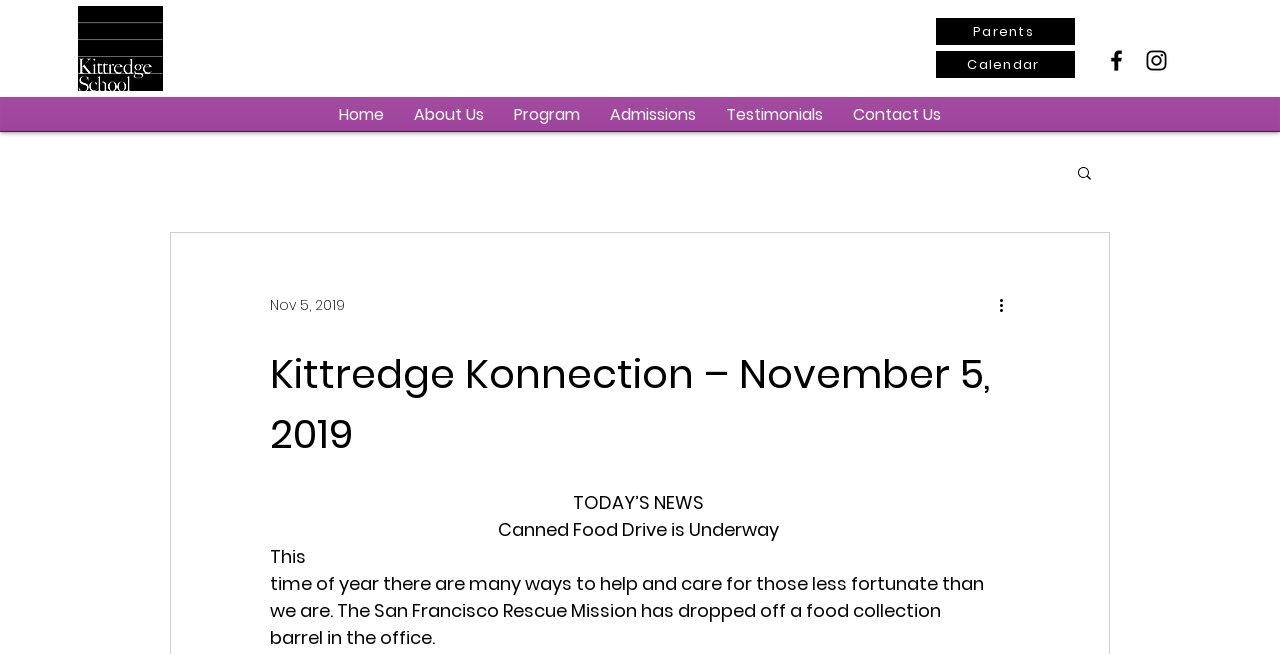Pinpoint the bounding box coordinates for the area that should be clicked to perform the following instruction: "Check Facebook link".

[0.862, 0.072, 0.883, 0.113]